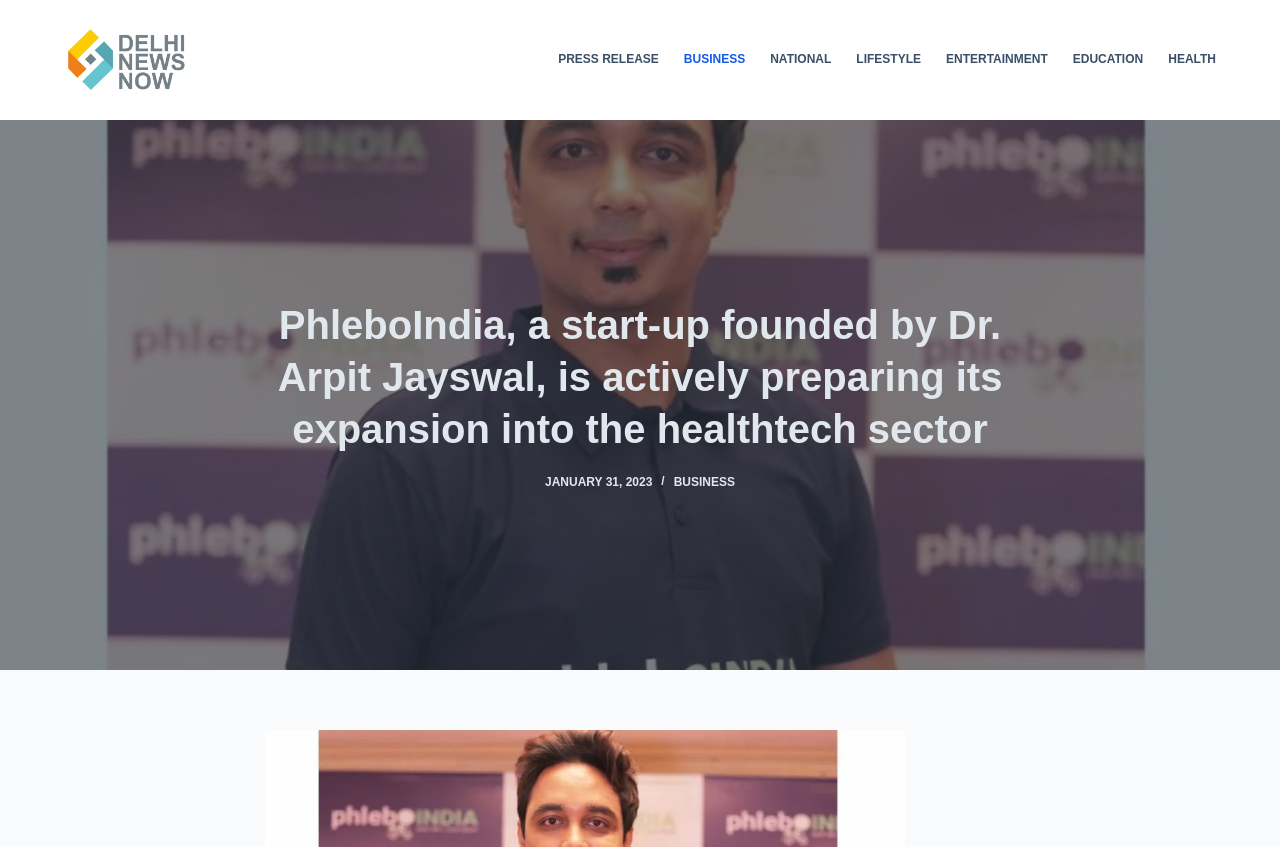Given the following UI element description: "Press Release", find the bounding box coordinates in the webpage screenshot.

[0.426, 0.0, 0.524, 0.142]